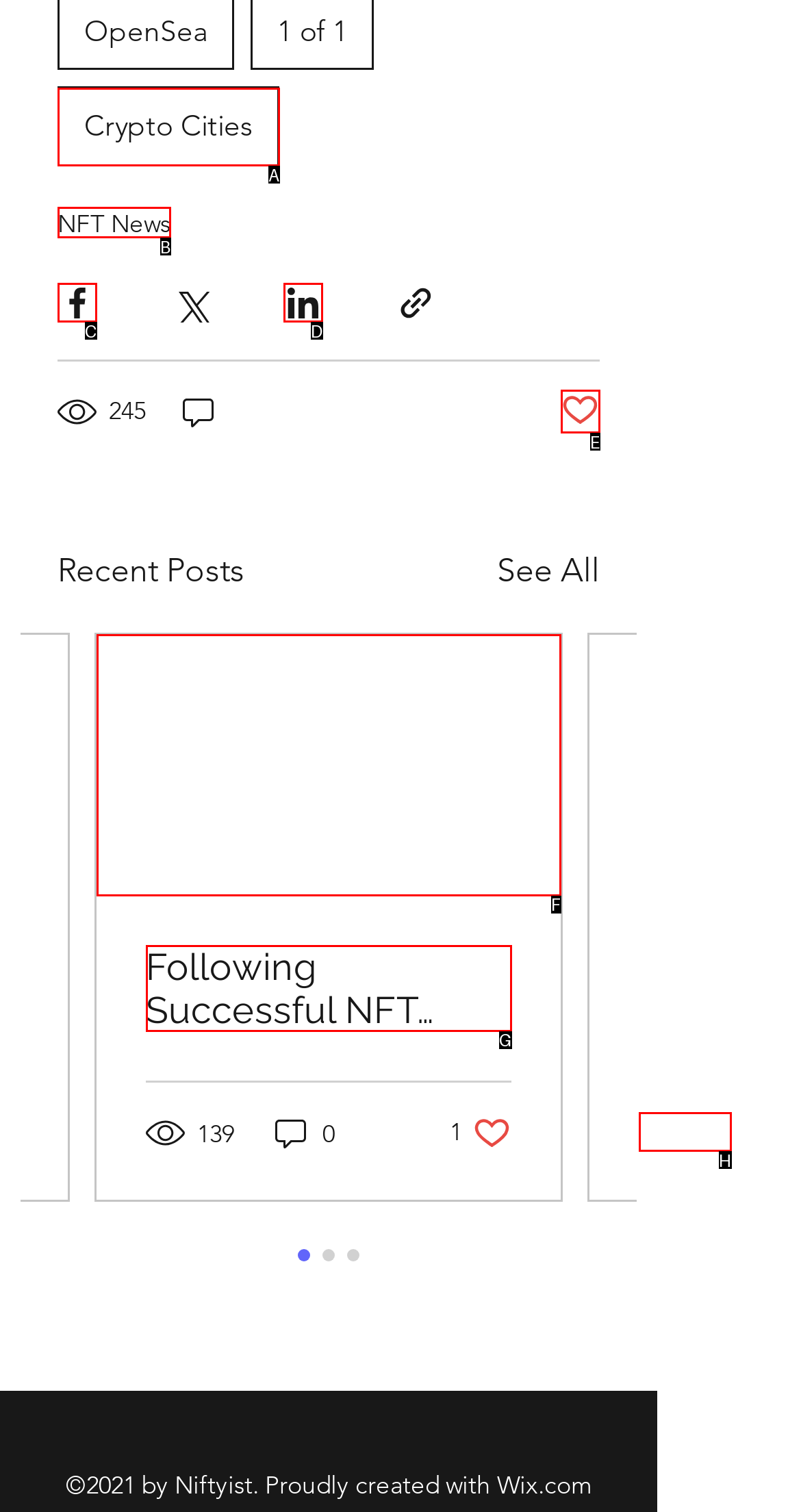To achieve the task: Share via Email, which HTML element do you need to click?
Respond with the letter of the correct option from the given choices.

None